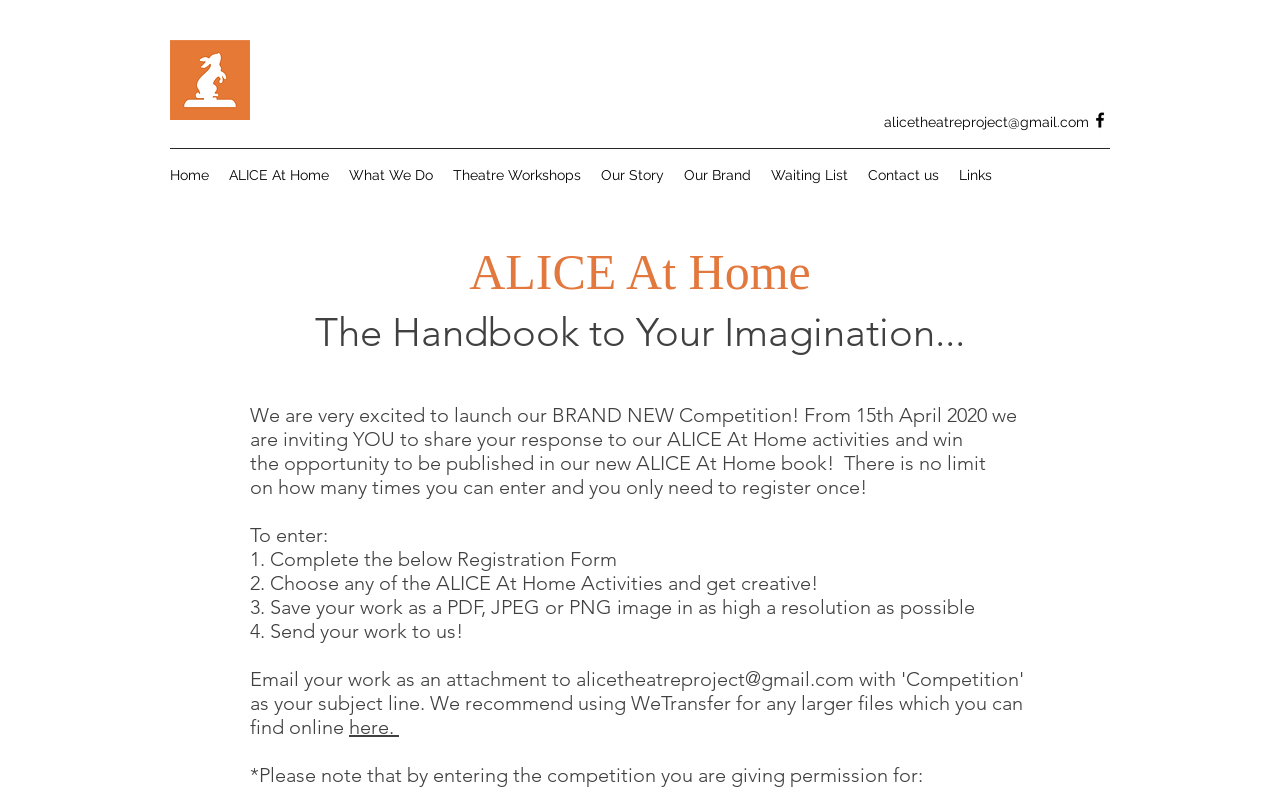Find the bounding box coordinates of the element to click in order to complete the given instruction: "Click the Facebook link."

[0.852, 0.138, 0.867, 0.164]